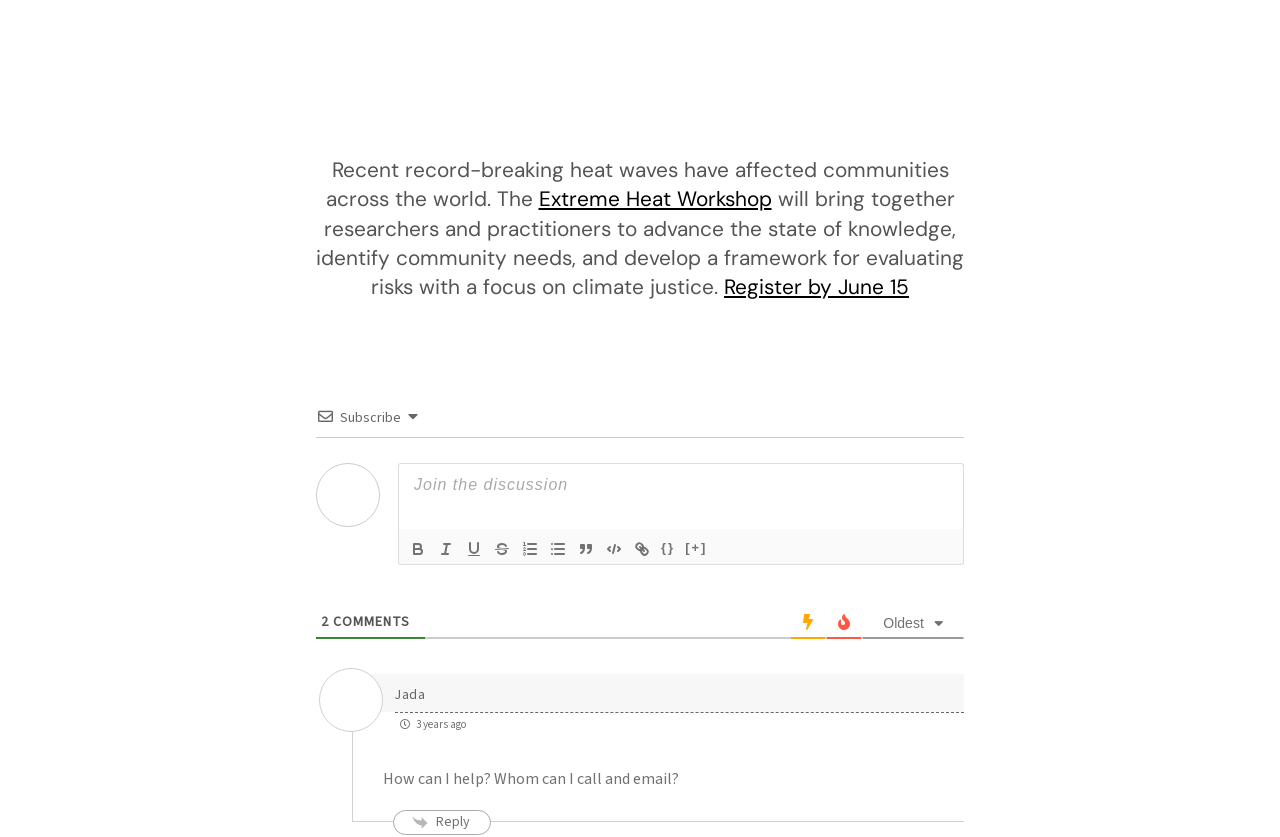Can you provide the bounding box coordinates for the element that should be clicked to implement the instruction: "Subscribe to the newsletter"?

[0.266, 0.488, 0.313, 0.512]